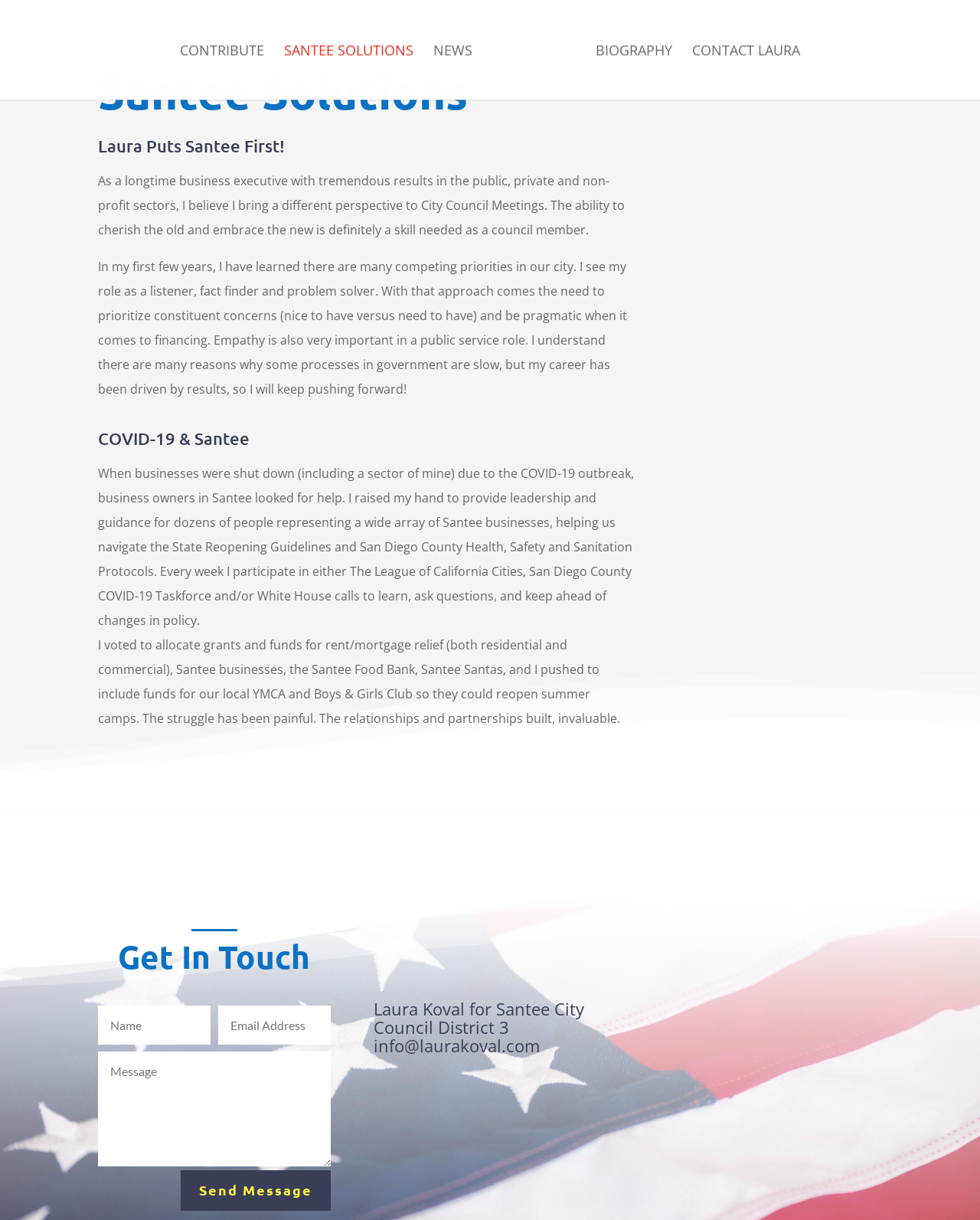Identify the bounding box coordinates for the UI element described as follows: "Send Message". Ensure the coordinates are four float numbers between 0 and 1, formatted as [left, top, right, bottom].

[0.184, 0.959, 0.337, 0.993]